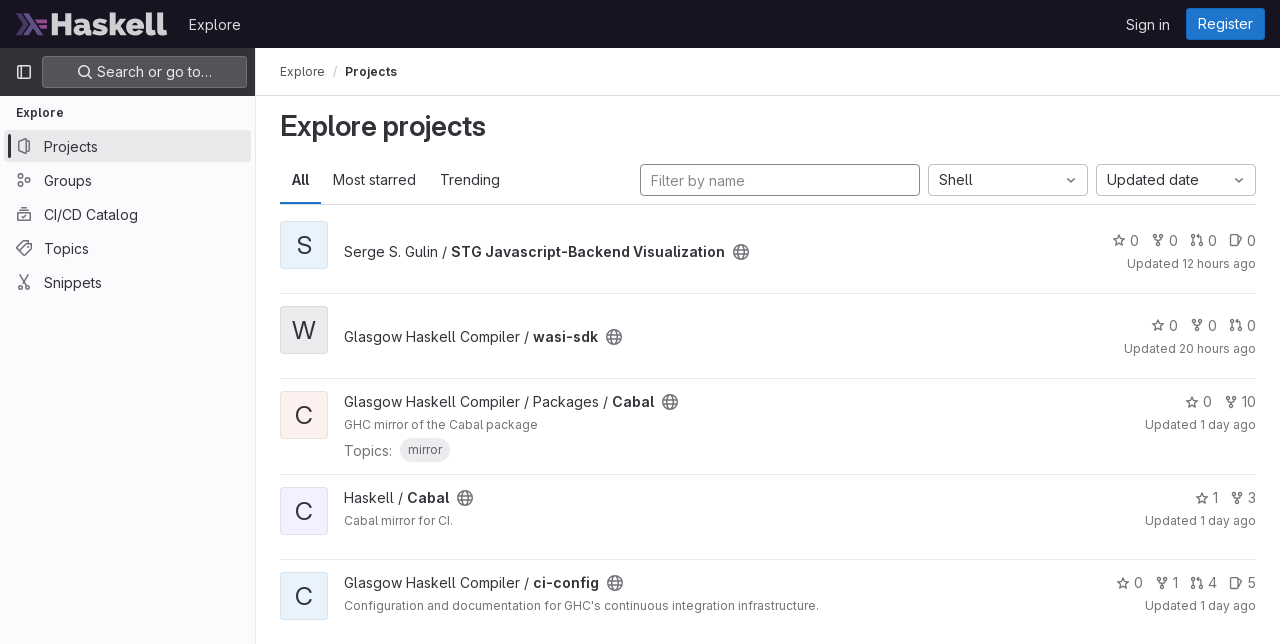Please identify the bounding box coordinates of where to click in order to follow the instruction: "Filter by name".

[0.5, 0.255, 0.719, 0.305]